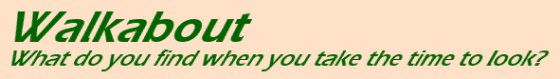Generate a detailed narrative of the image.

The image features the word "Walkabout" prominently displayed in a stylized font, conveying a sense of adventure and exploration. Below the main title, in a more understated manner, is the text, "What do you find when you take the time to look?" This phrase invites curiosity and reflection, encouraging viewers to consider the beauty and details that can be discovered in nature and their surroundings. The color palette combines earthy tones, enhancing the theme of nature and outdoor exploration, making it visually appealing and thought-provoking. This design sets the stage for a narrative about encounters with wildlife and the wonders of the Finger Lakes region.